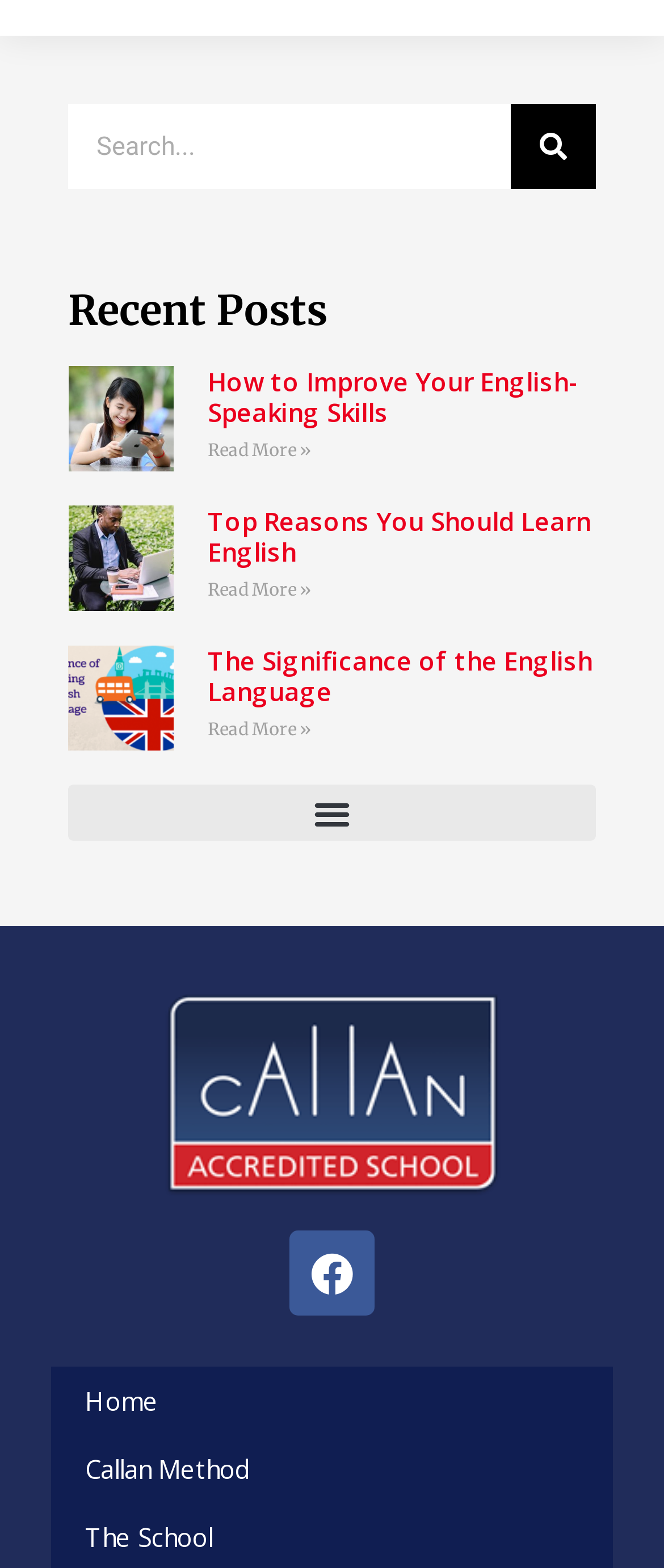Please specify the coordinates of the bounding box for the element that should be clicked to carry out this instruction: "Search for something". The coordinates must be four float numbers between 0 and 1, formatted as [left, top, right, bottom].

[0.103, 0.066, 0.897, 0.121]